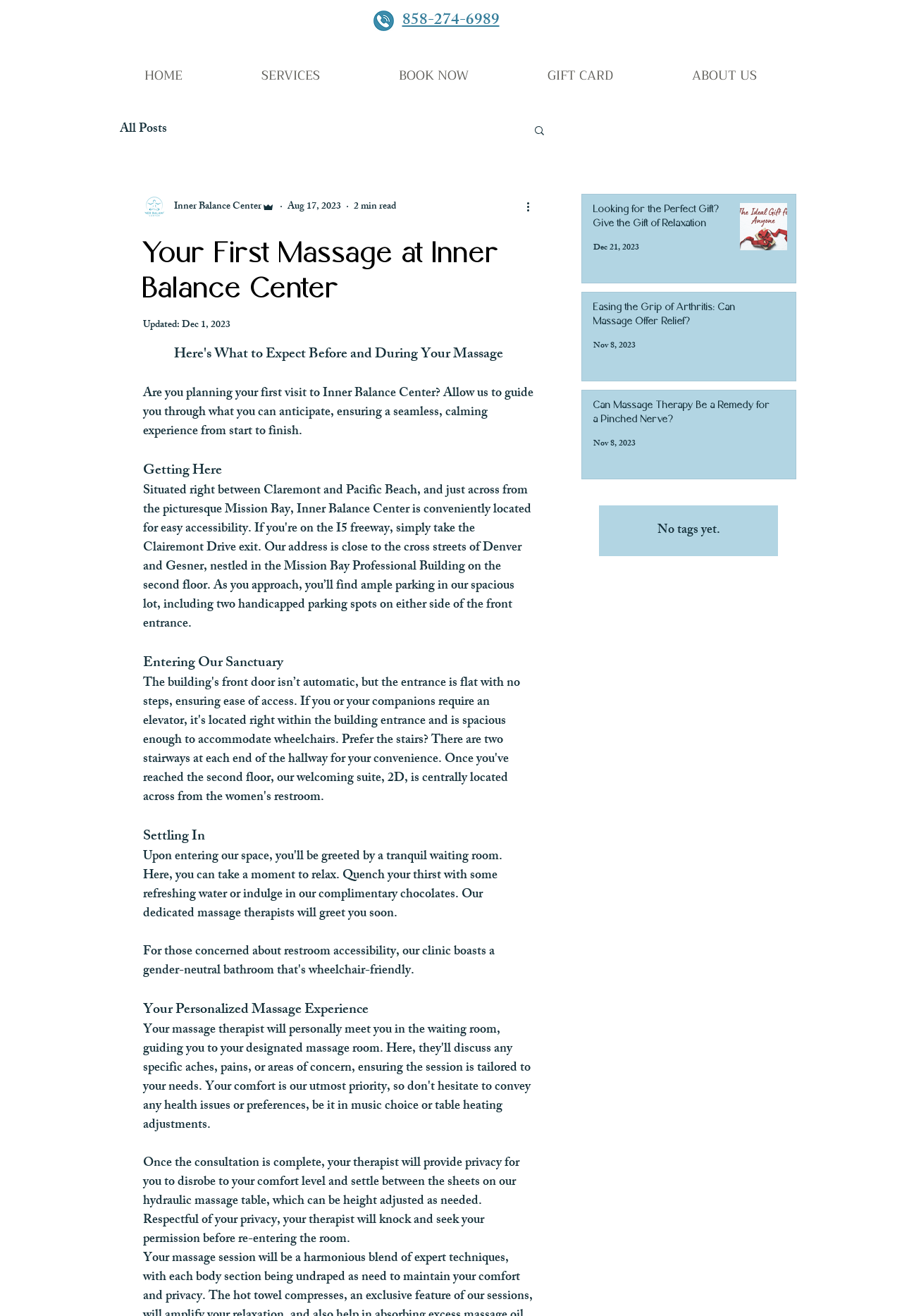What is the purpose of the hydraulic massage table?
Please provide a single word or phrase answer based on the image.

Height adjustment